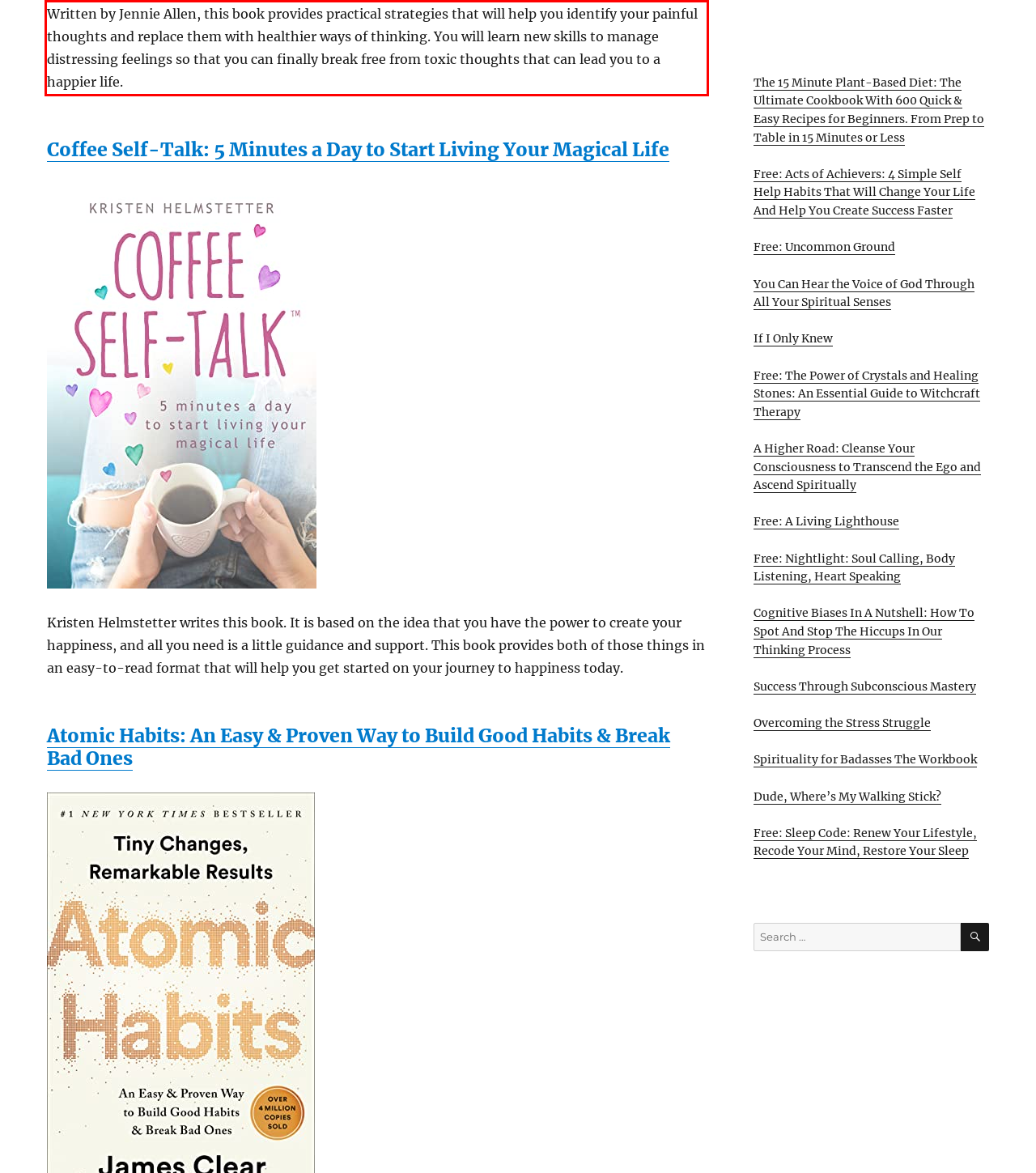Analyze the screenshot of the webpage and extract the text from the UI element that is inside the red bounding box.

Written by Jennie Allen, this book provides practical strategies that will help you identify your painful thoughts and replace them with healthier ways of thinking. You will learn new skills to manage distressing feelings so that you can finally break free from toxic thoughts that can lead you to a happier life.